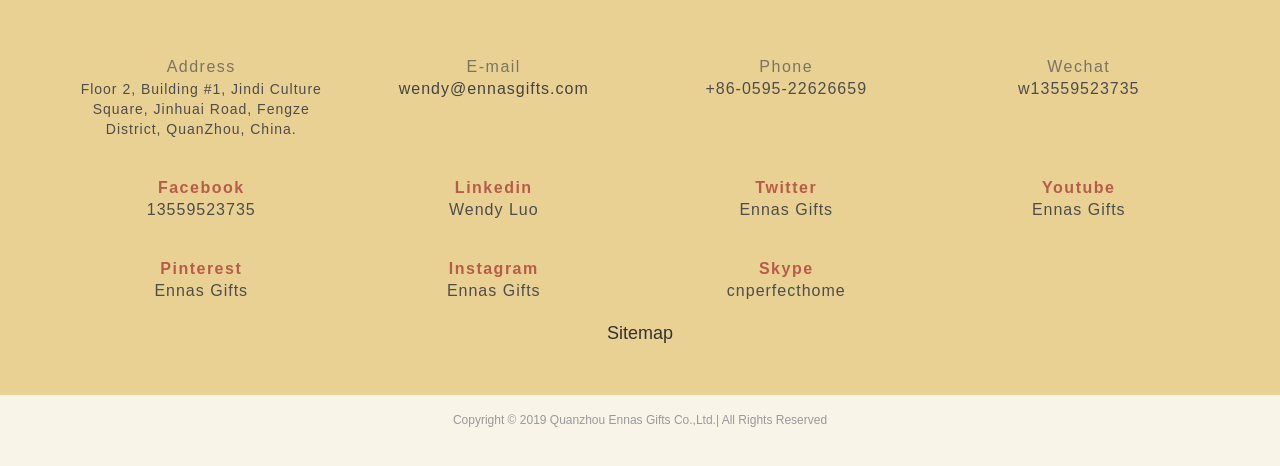Extract the bounding box coordinates for the UI element described as: "Facebook".

[0.123, 0.391, 0.191, 0.421]